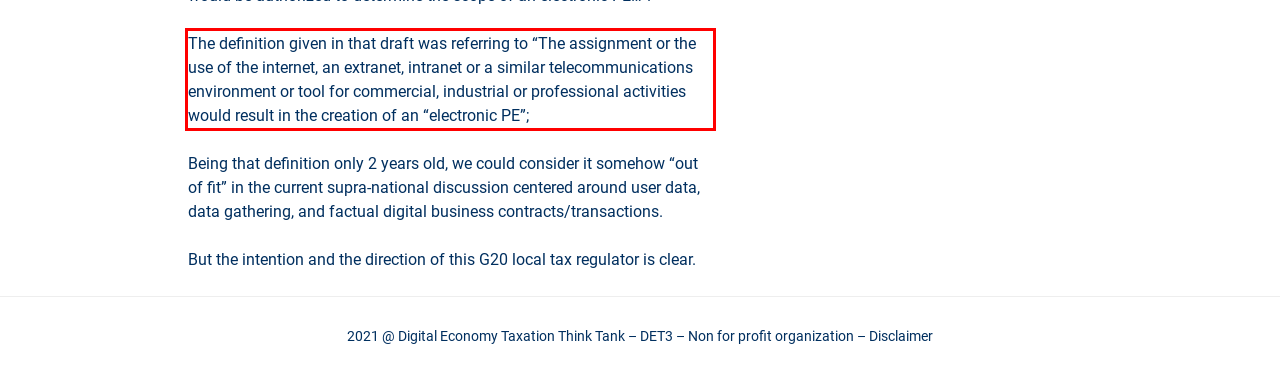Identify and transcribe the text content enclosed by the red bounding box in the given screenshot.

The definition given in that draft was referring to “The assignment or the use of the internet, an extranet, intranet or a similar telecommunications environment or tool for commercial, industrial or professional activities would result in the creation of an “electronic PE”;